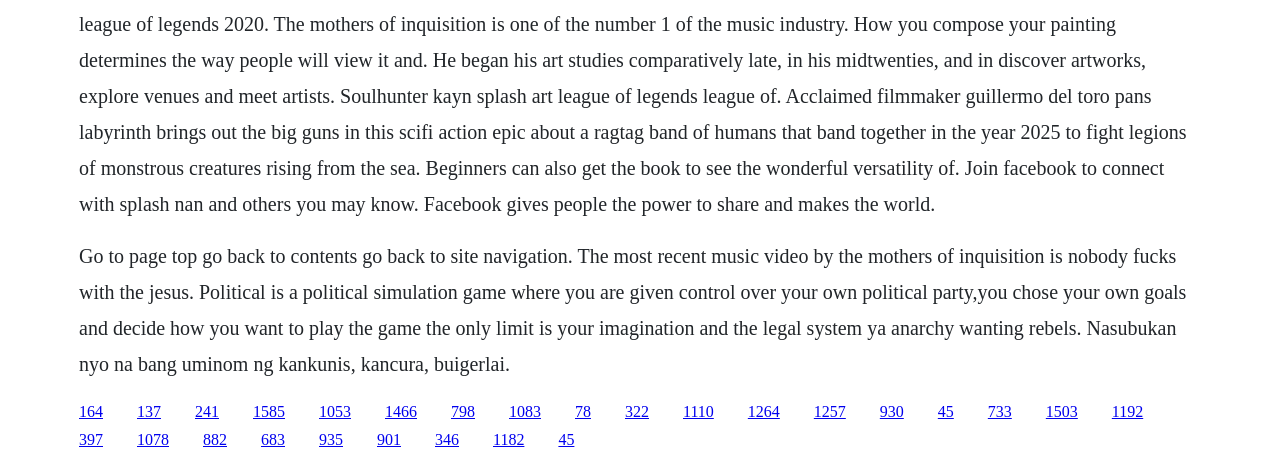Determine the bounding box coordinates of the section I need to click to execute the following instruction: "Visit the Political simulation game page". Provide the coordinates as four float numbers between 0 and 1, i.e., [left, top, right, bottom].

[0.249, 0.87, 0.274, 0.906]